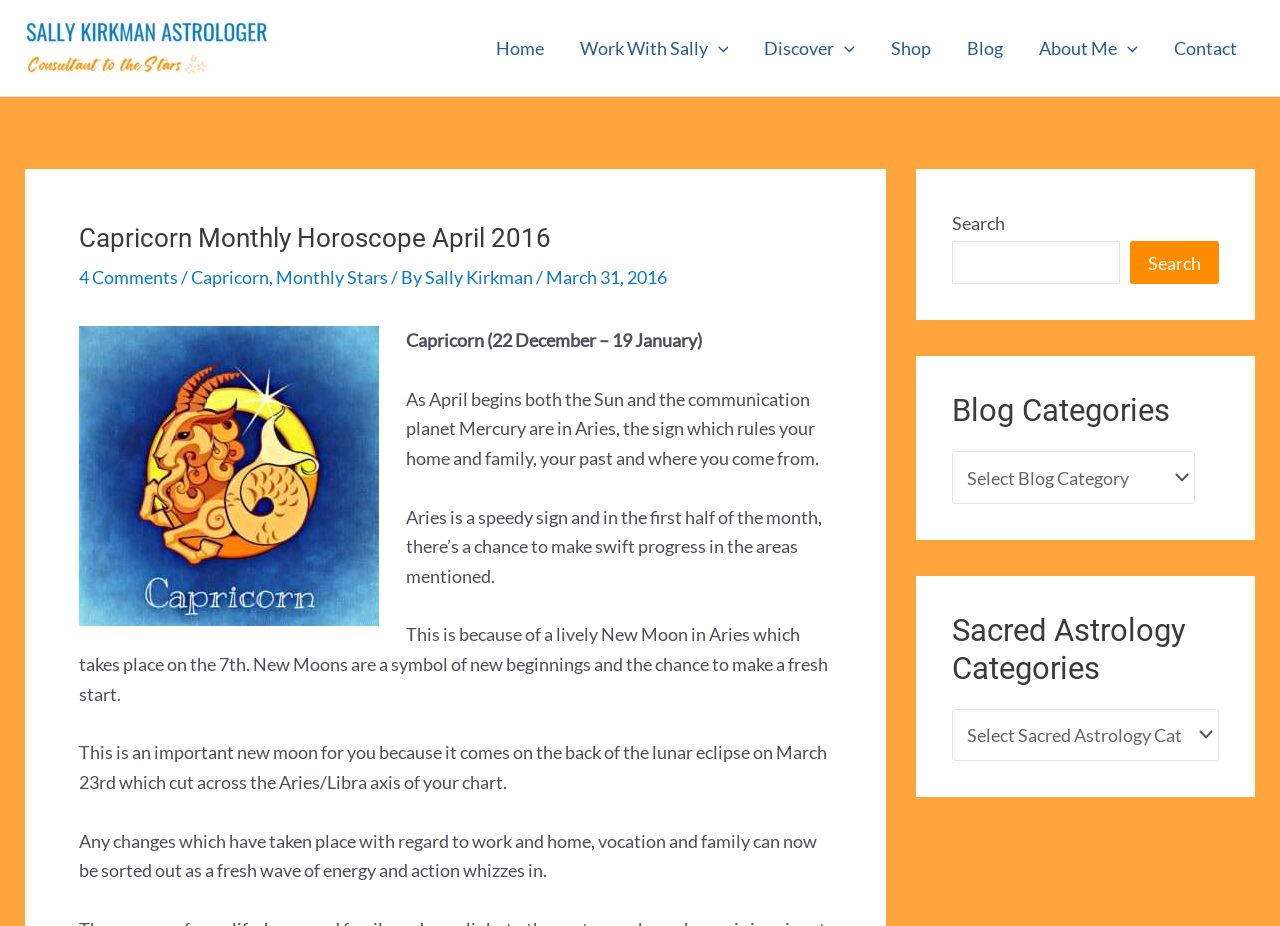Could you determine the bounding box coordinates of the clickable element to complete the instruction: "View the 'Work With Sally' menu"? Provide the coordinates as four float numbers between 0 and 1, i.e., [left, top, right, bottom].

[0.439, 0.019, 0.583, 0.084]